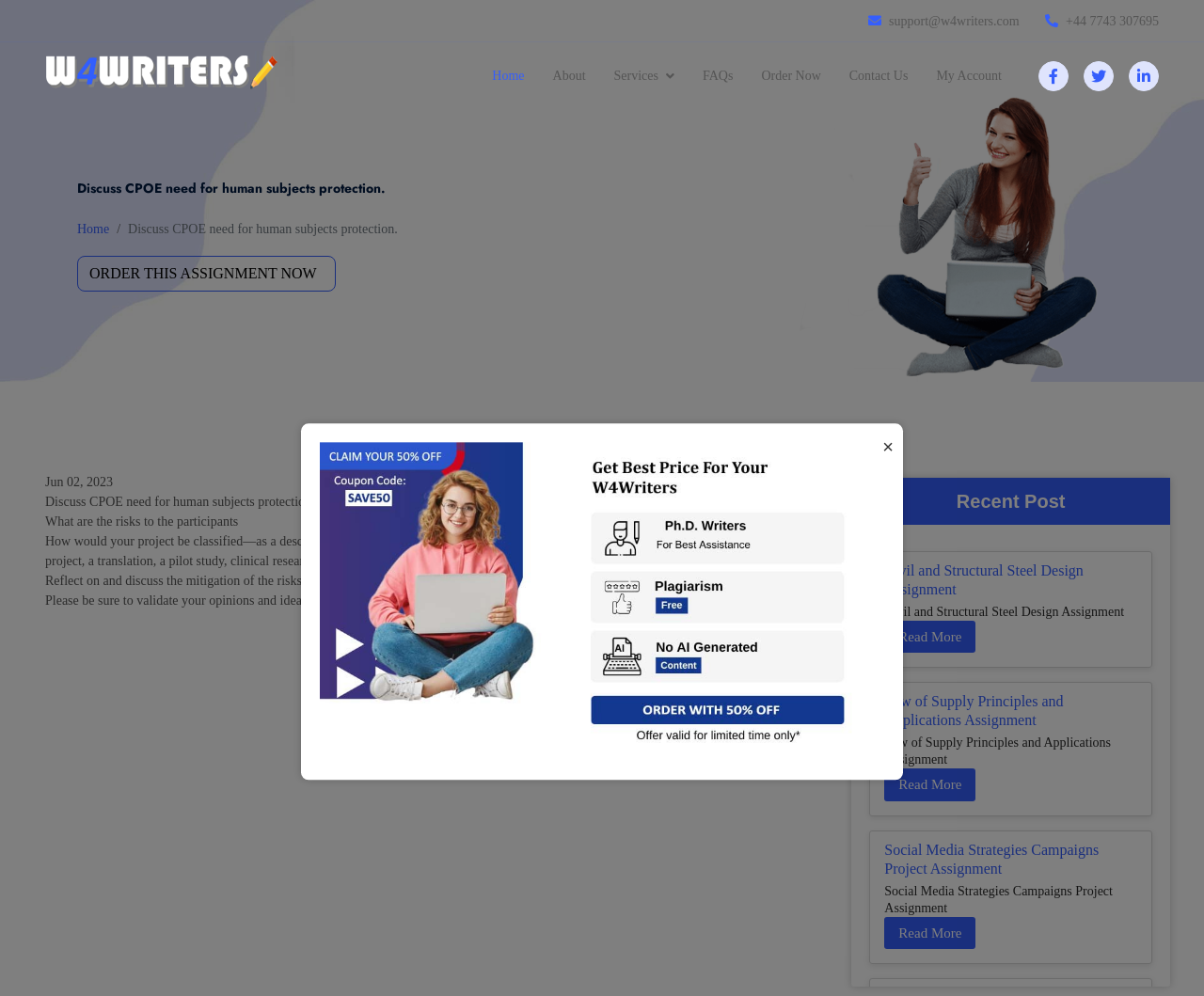From the details in the image, provide a thorough response to the question: What is the format required for citations and references?

The webpage specifies that opinions and ideas should be validated with citations and references in APA format. This is mentioned in the fifth static text element on the webpage.